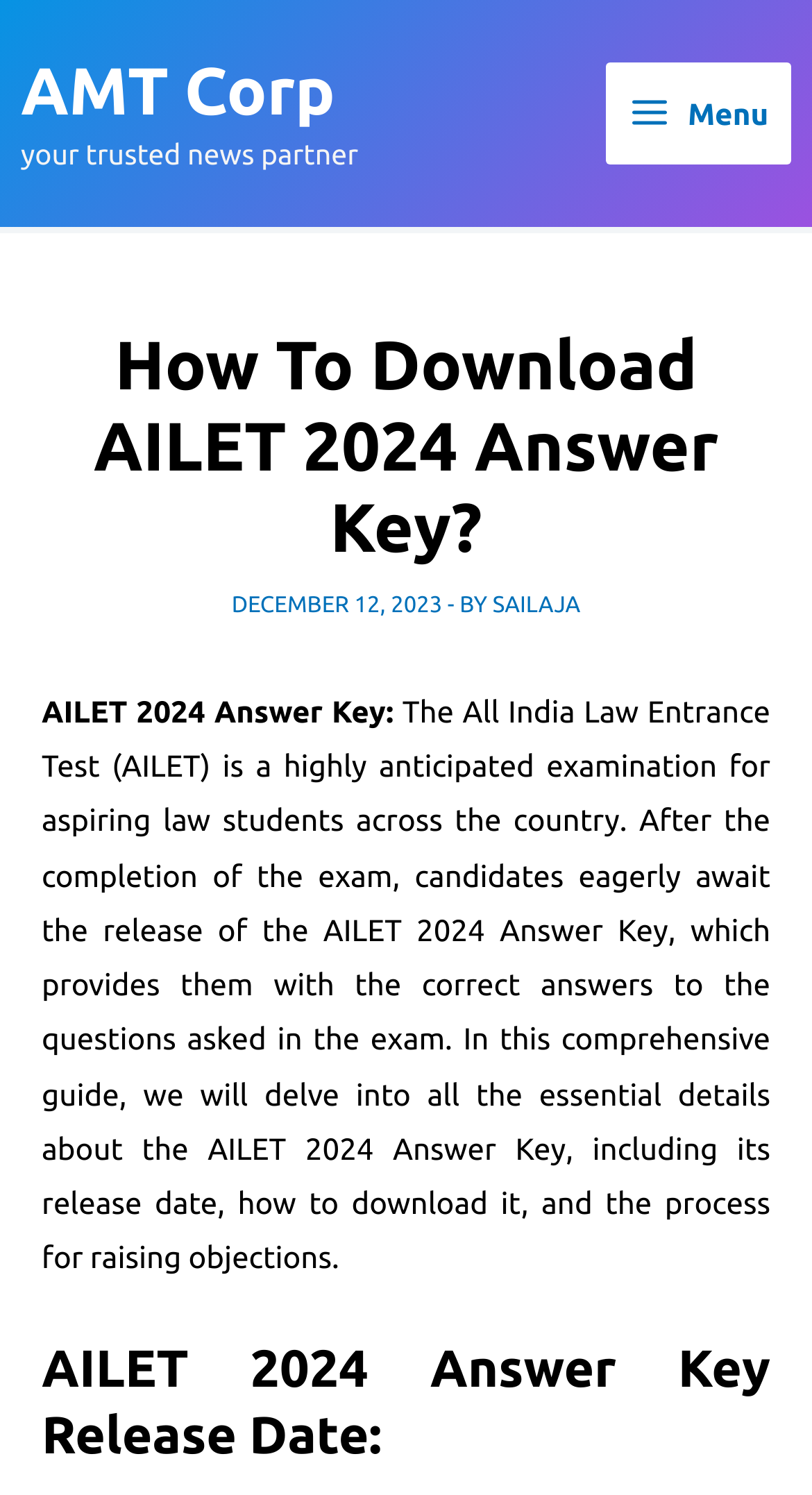Provide a brief response to the question below using a single word or phrase: 
What is the current status of the AILET 2024 Answer Key?

Not released